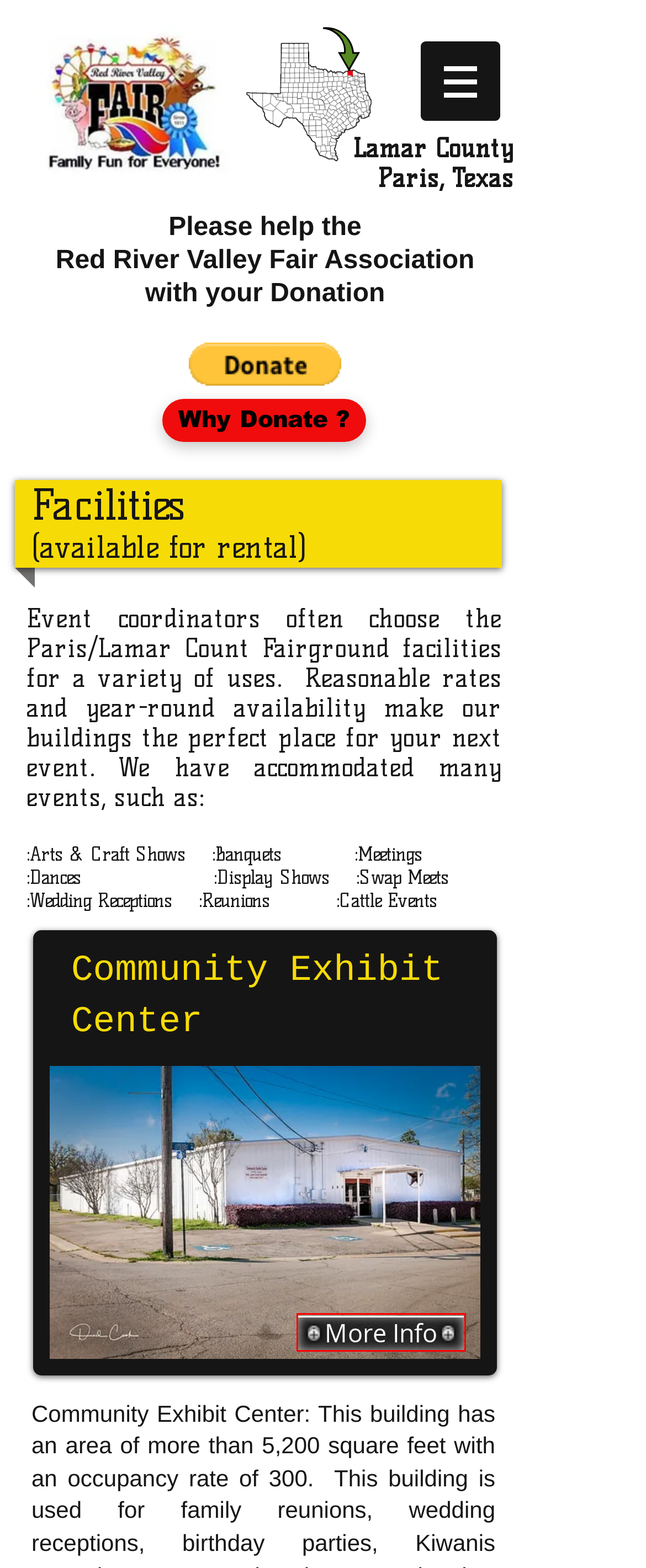Given a webpage screenshot featuring a red rectangle around a UI element, please determine the best description for the new webpage that appears after the element within the bounding box is clicked. The options are:
A. Facilities Map | mysite-1
B. Coliseum | mysite-1
C. Westside Building | mysite-1
D. Livestock Barn | mysite-1
E. Community Exhibit Center | mysite-1
F. Building "B" | mysite-1
G. Why Donate | mysite-1
H. Outside Restrooms | mysite-1

E